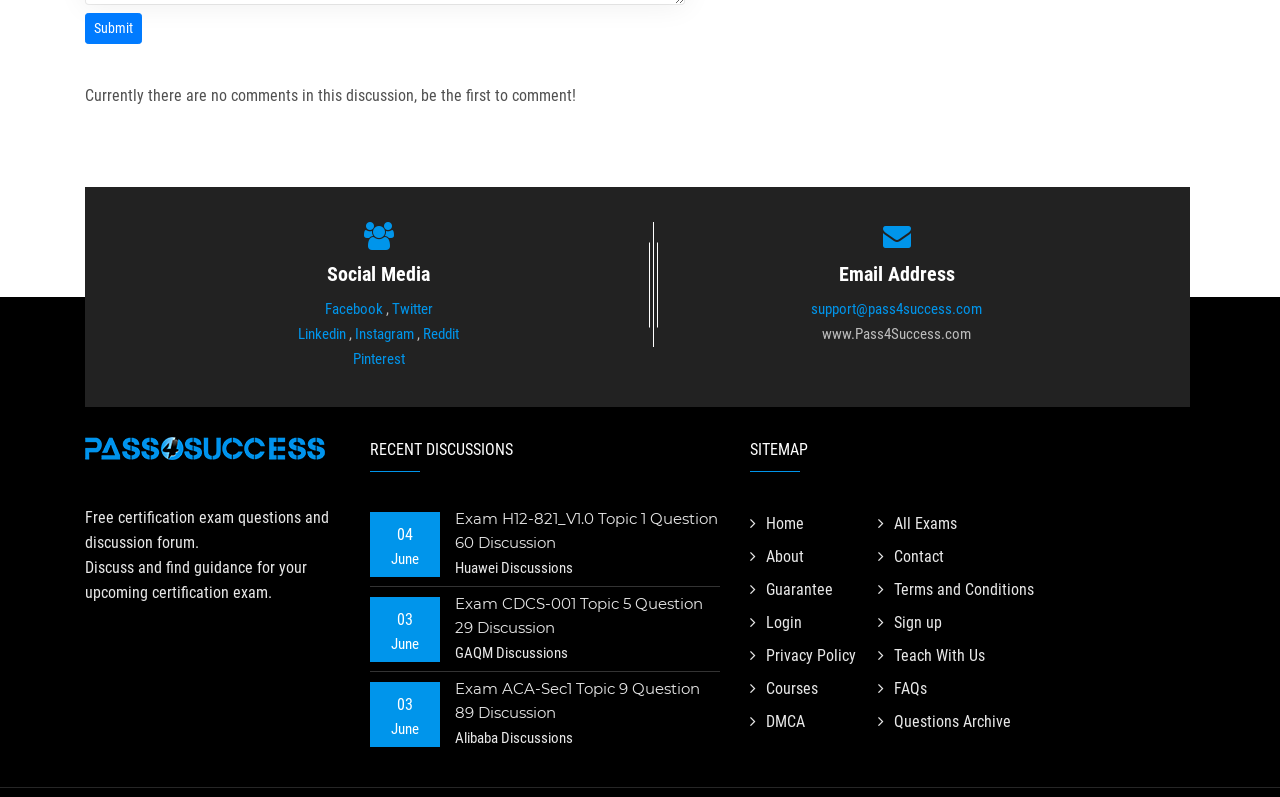Please locate the clickable area by providing the bounding box coordinates to follow this instruction: "go to About Us page".

None